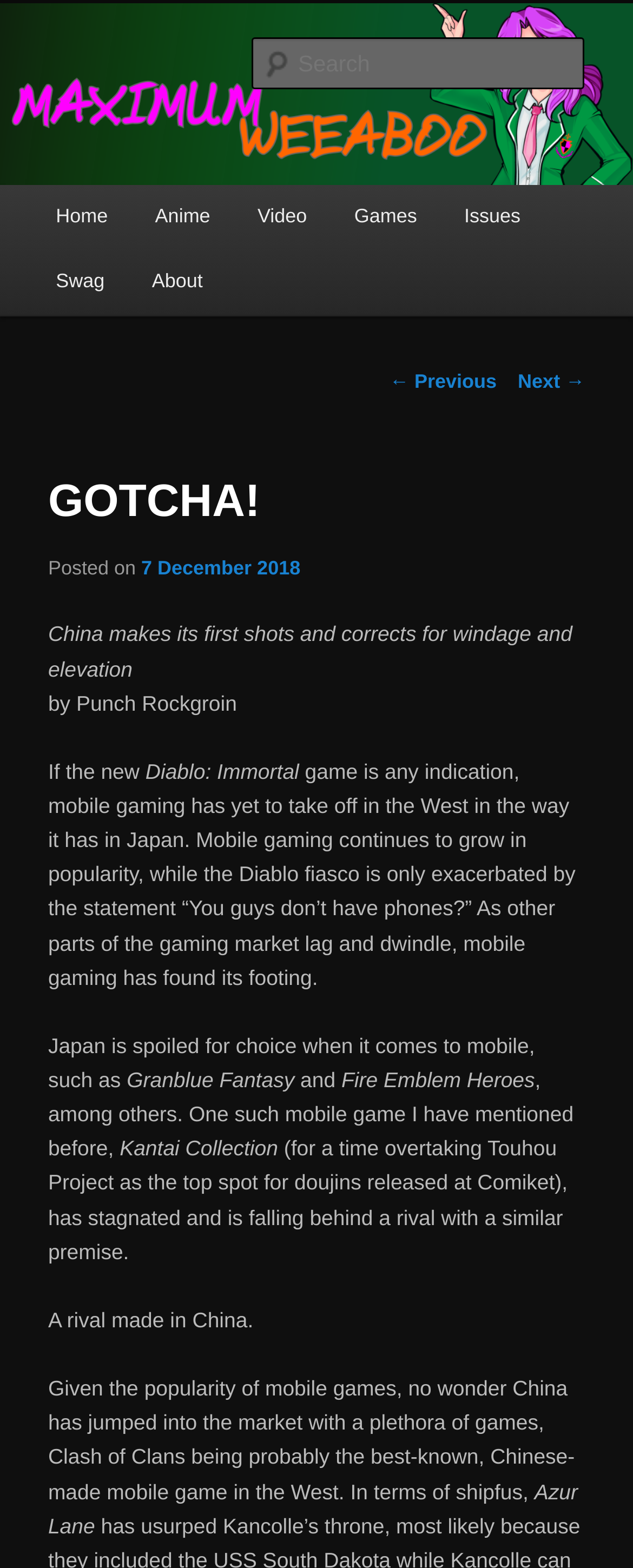Give a one-word or one-phrase response to the question:
How many main menu items are there?

6